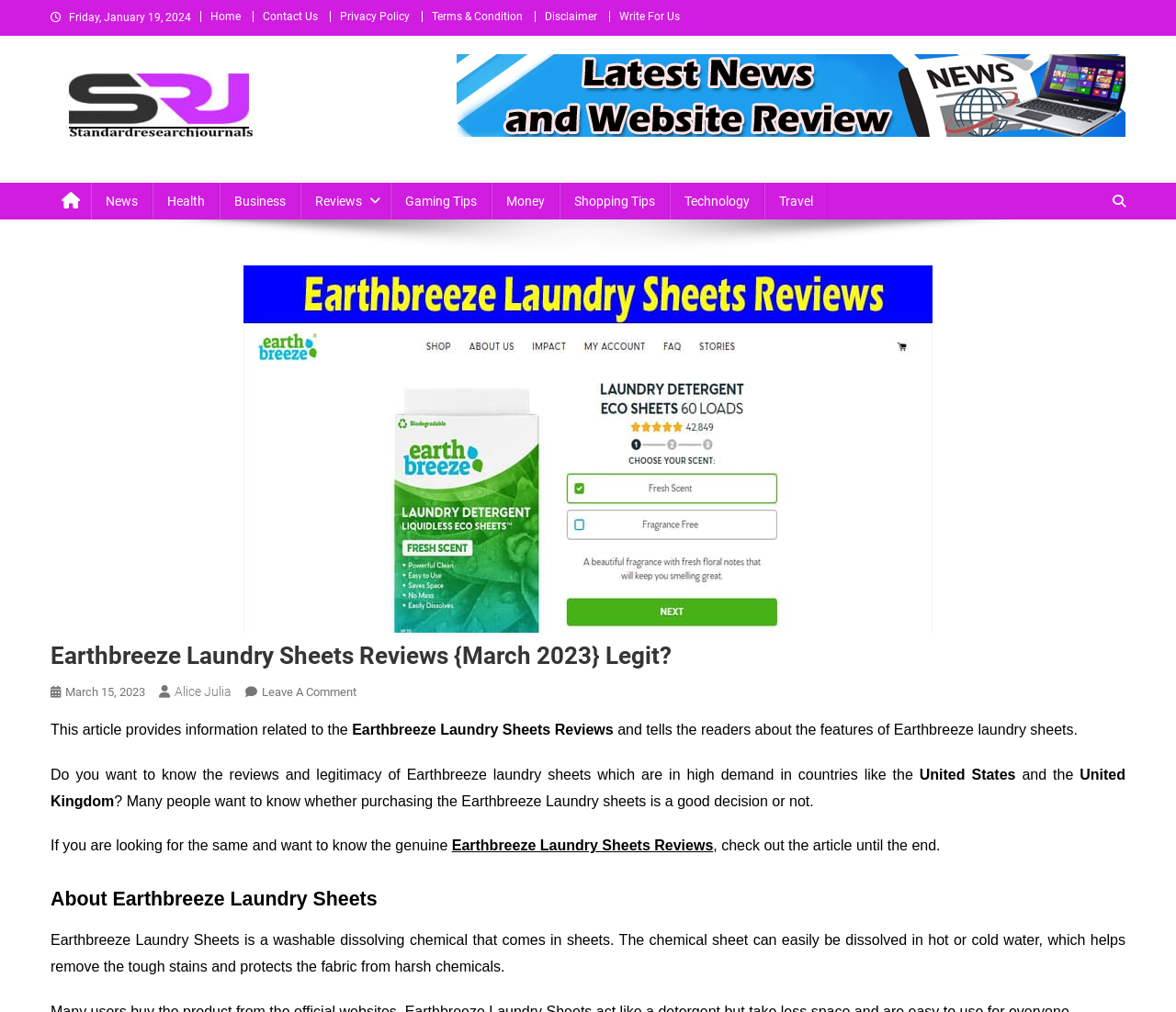Please locate the bounding box coordinates of the element's region that needs to be clicked to follow the instruction: "Click on the Leave A Comment link". The bounding box coordinates should be provided as four float numbers between 0 and 1, i.e., [left, top, right, bottom].

[0.223, 0.677, 0.303, 0.69]